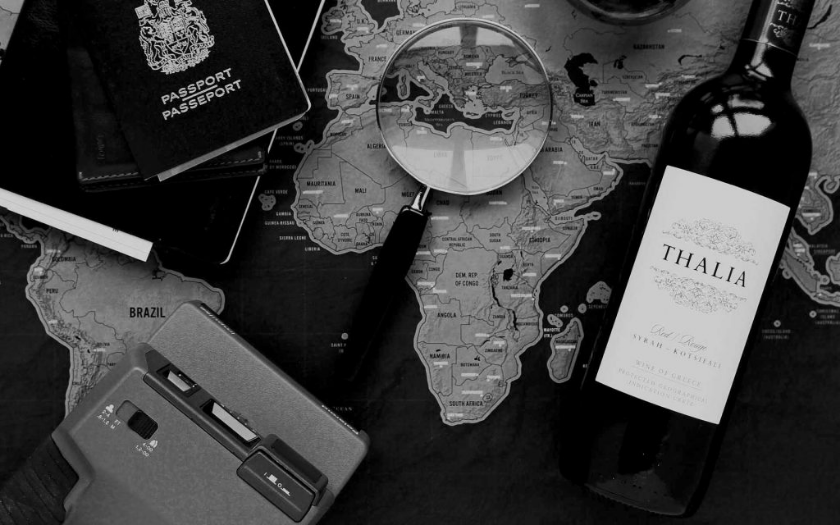Provide a comprehensive description of the image.

The image captures the essence of adventure and exploration, centered on an intricately detailed world map that serves as a backdrop. Prominently placed are two passports, bearing the title "PASSPORT PASSEPORT," symbolizing the thrill of international travel. Accompanying the passports is an antique-style camera, evoking memories of capturing precious moments from various destinations.

At the center of the composition is a magnifying glass, reflecting the intricate geography of the map, encouraging curiosity and a closer look at the world's wonders. Completing the scene is a bottle of wine labeled "THALIA," suggesting indulgence and relaxation, perhaps after a day of travel or planning future adventures. This arrangement reflects a blend of travel aspirations, nostalgia, and the enjoyment of life's finer pleasures, inviting viewers to dream about their next journey.